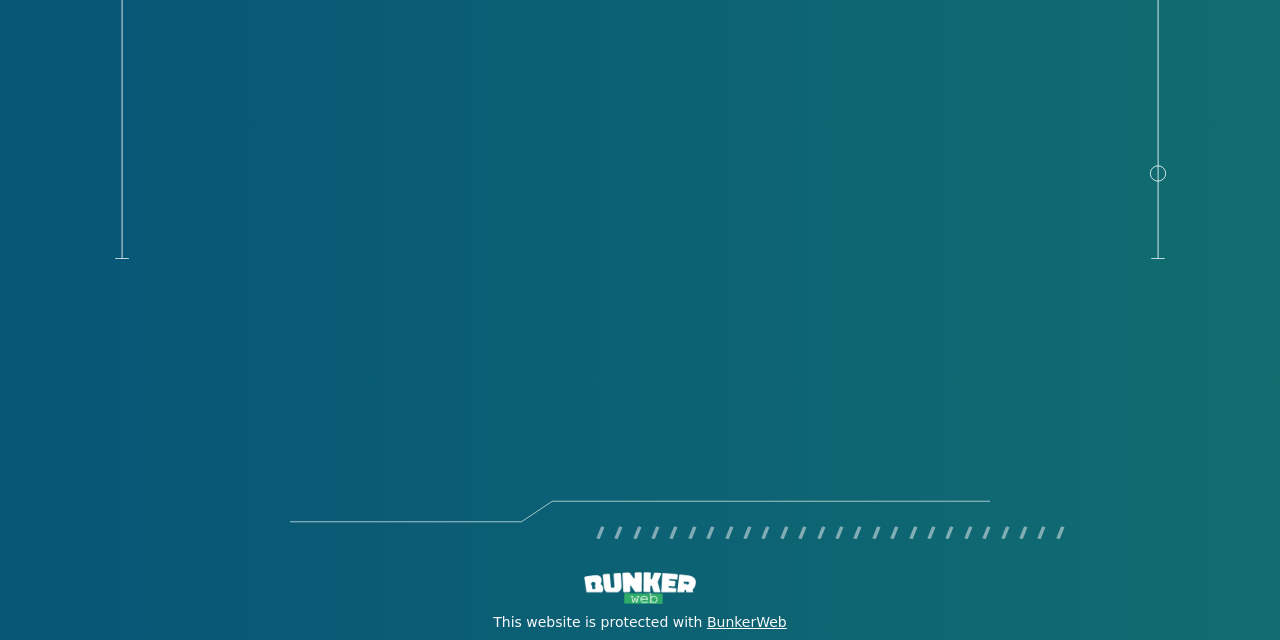Show the bounding box coordinates for the HTML element described as: "BunkerWeb".

[0.552, 0.959, 0.615, 0.984]